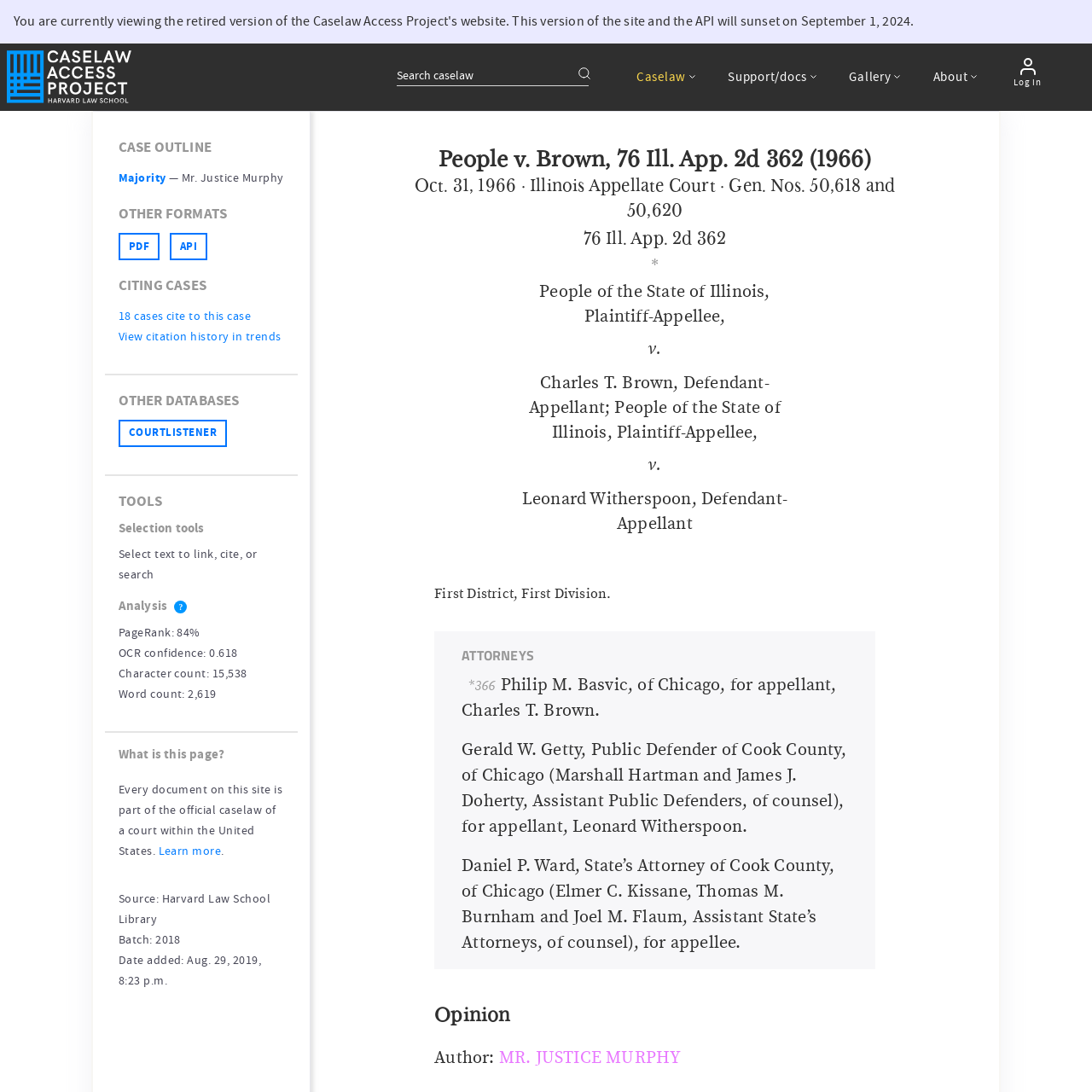Describe all the visual and textual components of the webpage comprehensively.

This webpage is dedicated to the court case "People v. Brown, 76 Ill. App. 2d 362 (1966)" from the Caselaw Access Project. At the top, there is a navigation bar with links to the Caselaw Access Project Home, search box, and buttons for Caselaw, Support/docs, Gallery, and About. On the right side of the navigation bar, there is a link to Log in.

Below the navigation bar, there is a heading "CASE OUTLINE" followed by links to "Majority" and "OTHER FORMATS" with options to view the case in PDF and API formats. The "CITING CASES" section lists 18 cases that cite to this case, with a link to view the citation history in trends.

The "OTHER DATABASES" section provides a link to COURT LISTENER, and the "TOOLS" section offers selection tools, analysis fields, and other information about the case. There are also statistics about the page, including PageRank, OCR confidence, character count, and word count.

Further down, there is a heading "What is this page?" with a description of the Caselaw Access Project and its sources. The page also displays the case details, including the date, court, and parties involved. The case text is divided into sections, with headings and paragraphs describing the case.

There are several images on the page, including an icon for "More information about analysis fields". The overall layout is organized, with clear headings and concise text, making it easy to navigate and understand the case details.